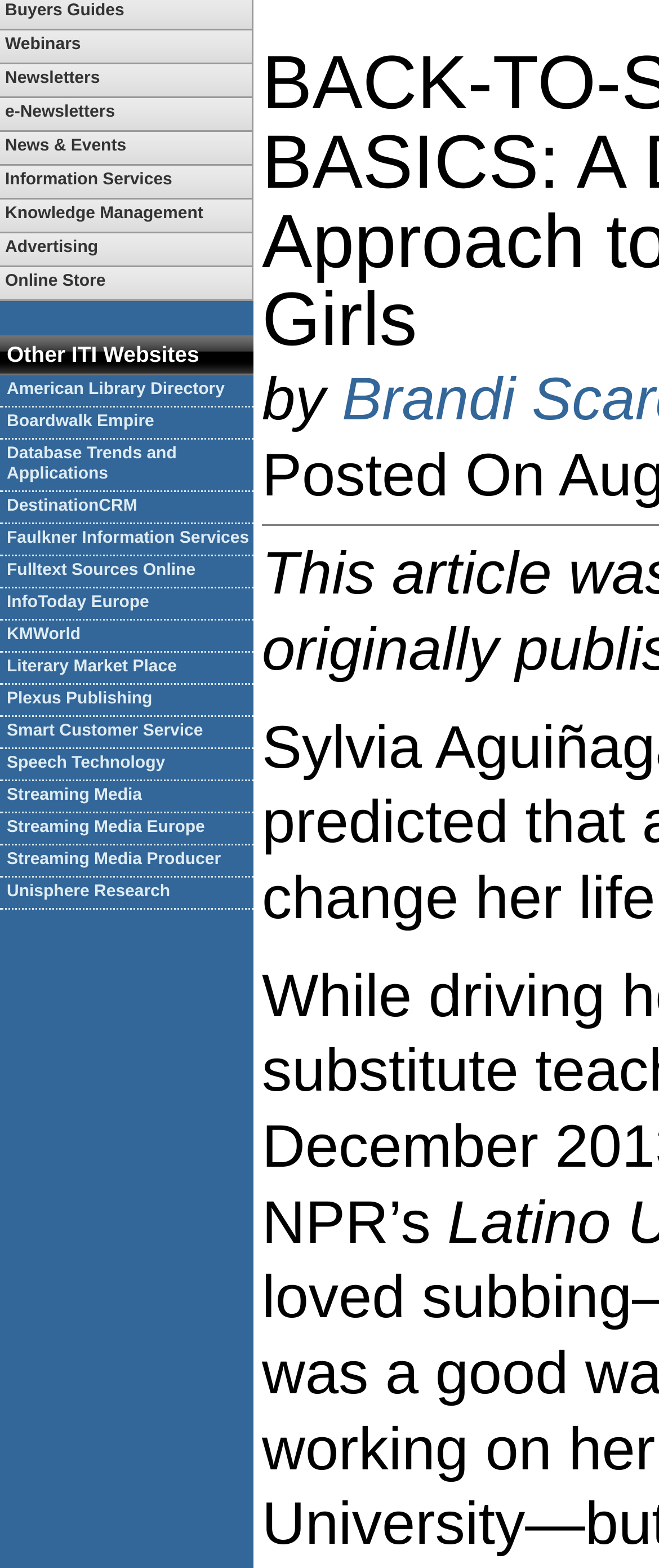Using the webpage screenshot and the element description Advertising, determine the bounding box coordinates. Specify the coordinates in the format (top-left x, top-left y, bottom-right x, bottom-right y) with values ranging from 0 to 1.

[0.0, 0.149, 0.382, 0.169]